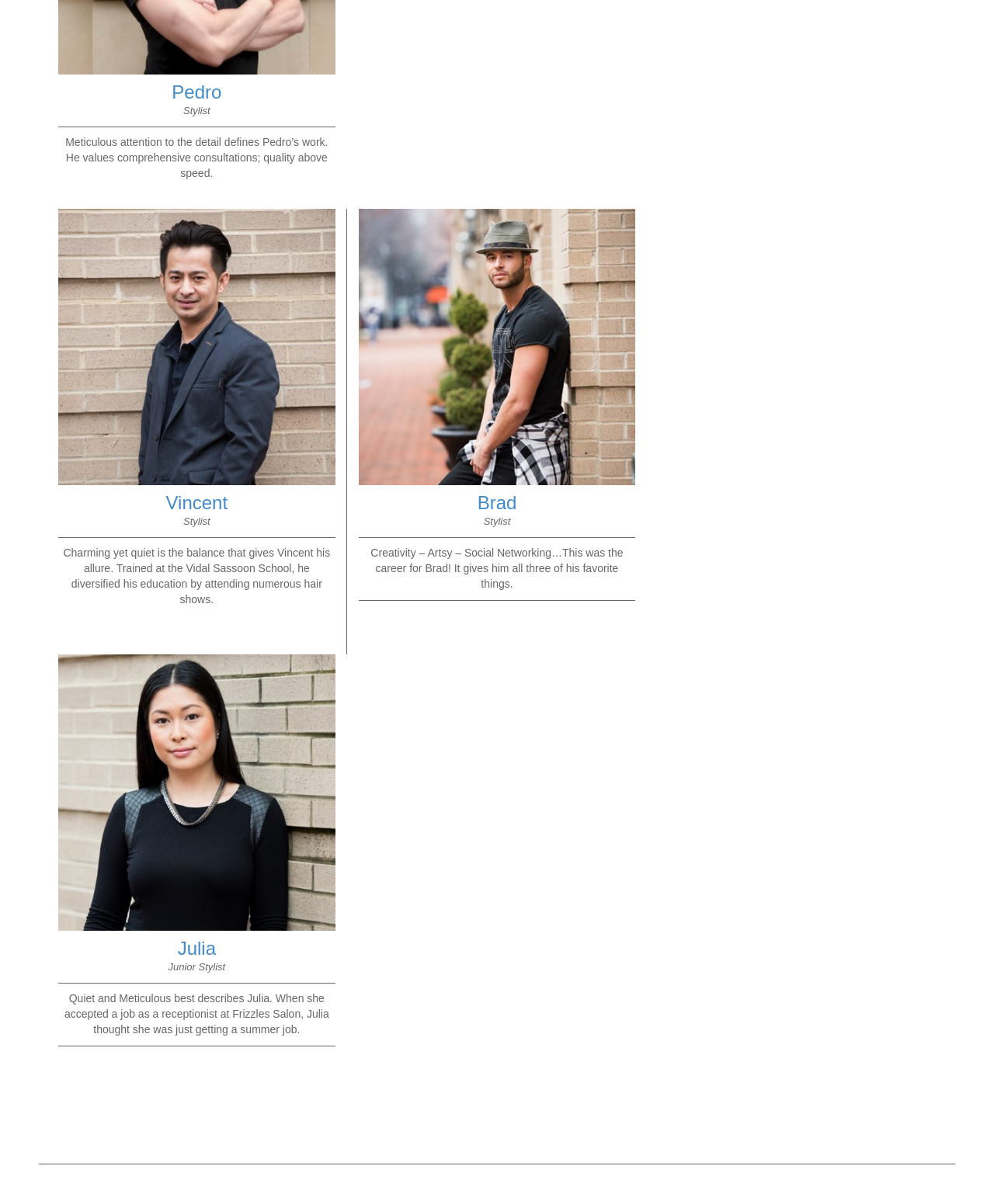Provide a brief response to the question below using a single word or phrase: 
What social media platform is linked to Brad's profile?

Instagram